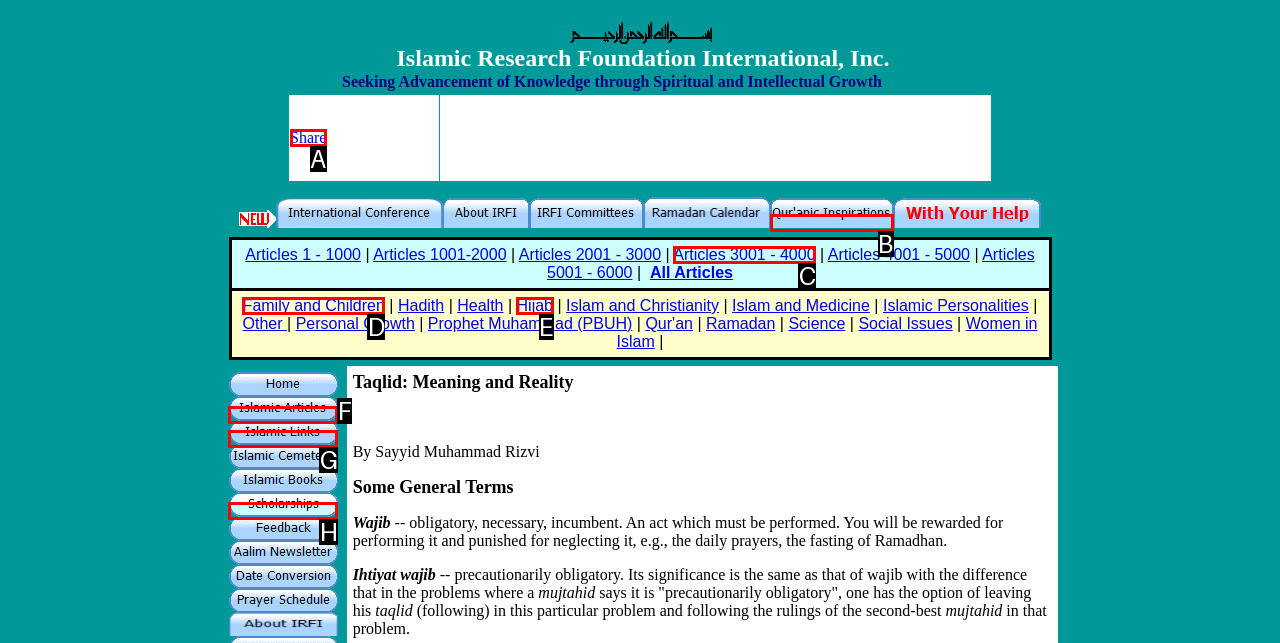Based on the given description: Jump to …, identify the correct option and provide the corresponding letter from the given choices directly.

None